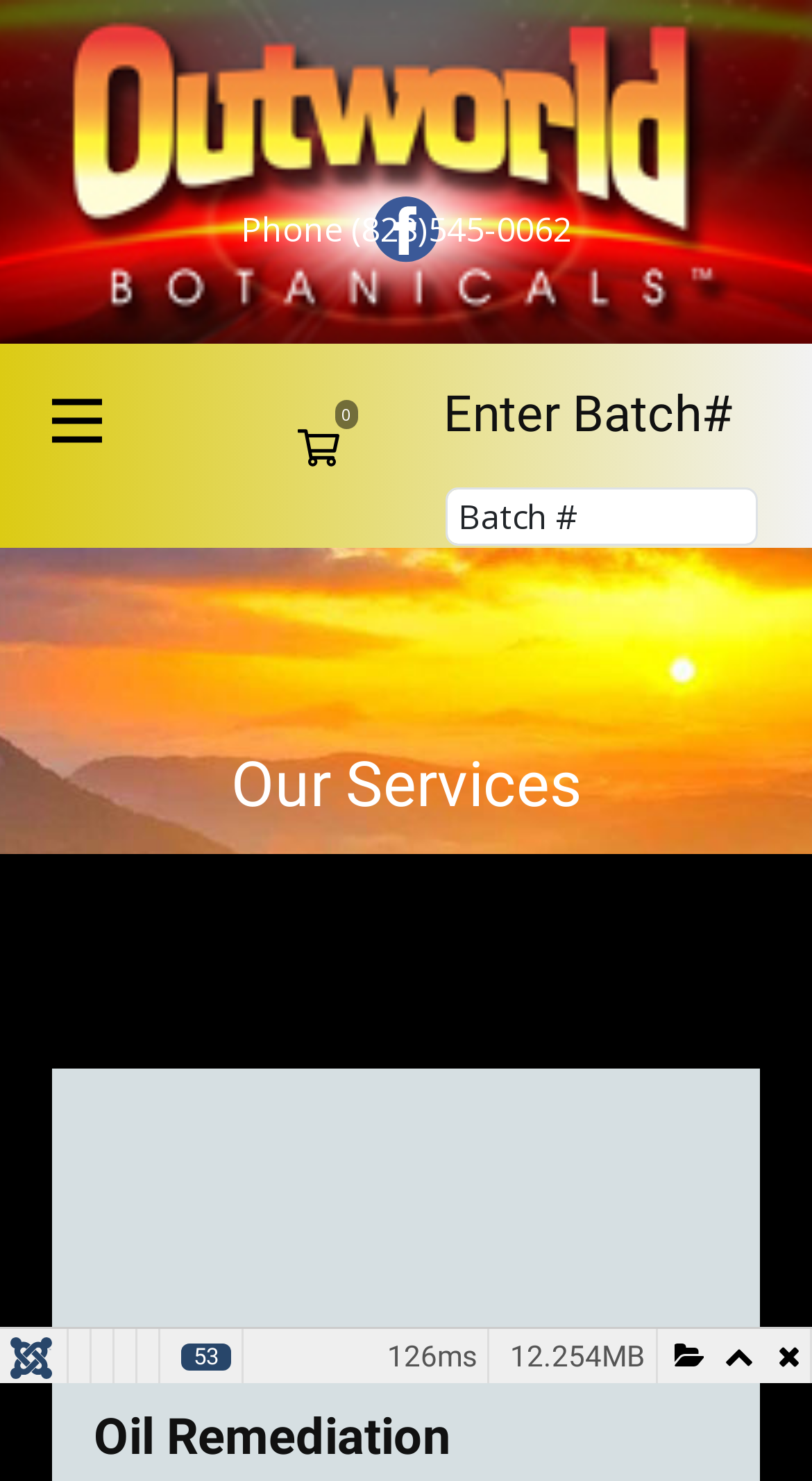What is the phone number for contact?
Please answer the question with as much detail and depth as you can.

I found the phone number by looking at the static text element that says 'Phone (828)545-0062'.